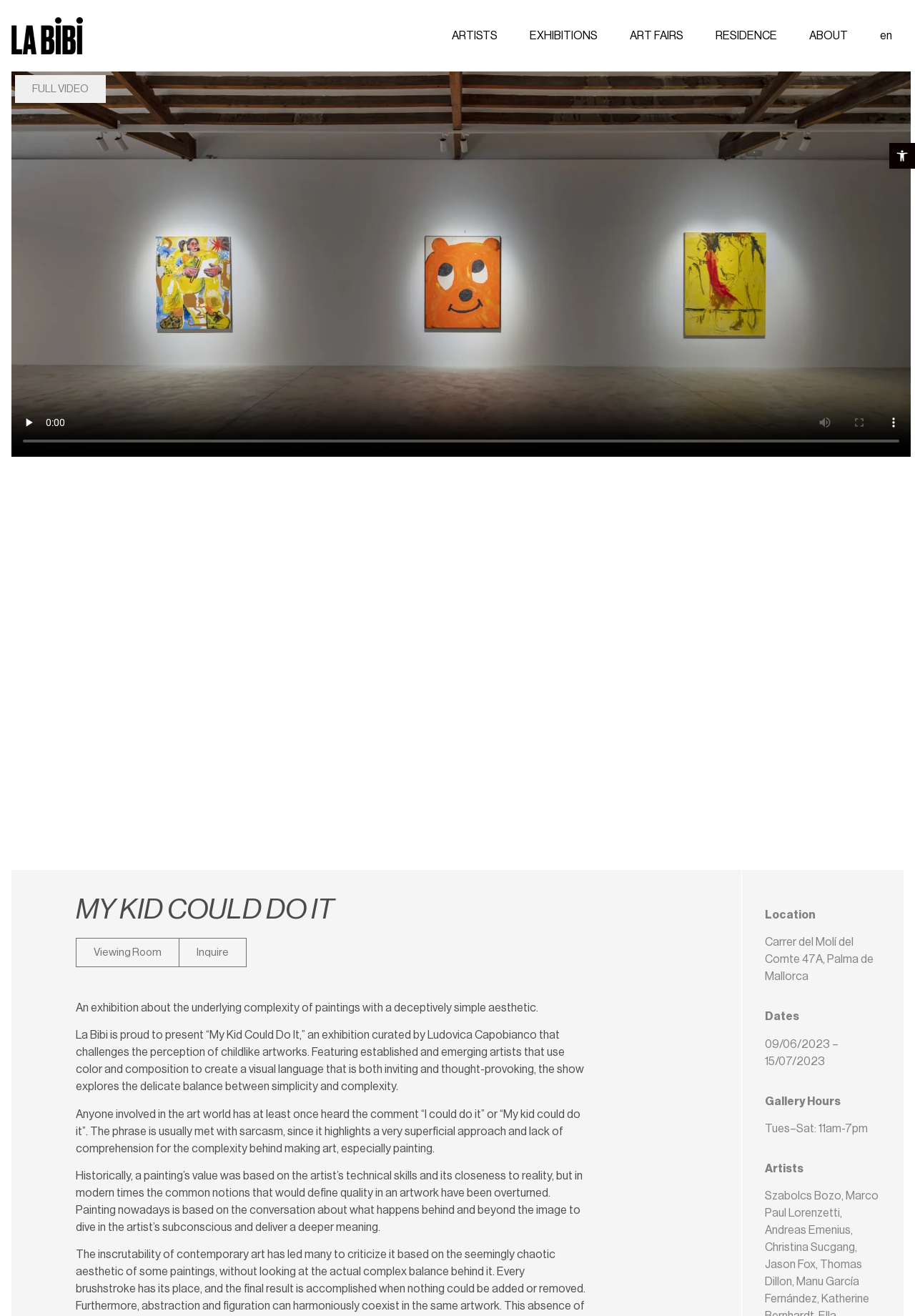From the webpage screenshot, predict the bounding box of the UI element that matches this description: "Inquire".

[0.195, 0.713, 0.27, 0.735]